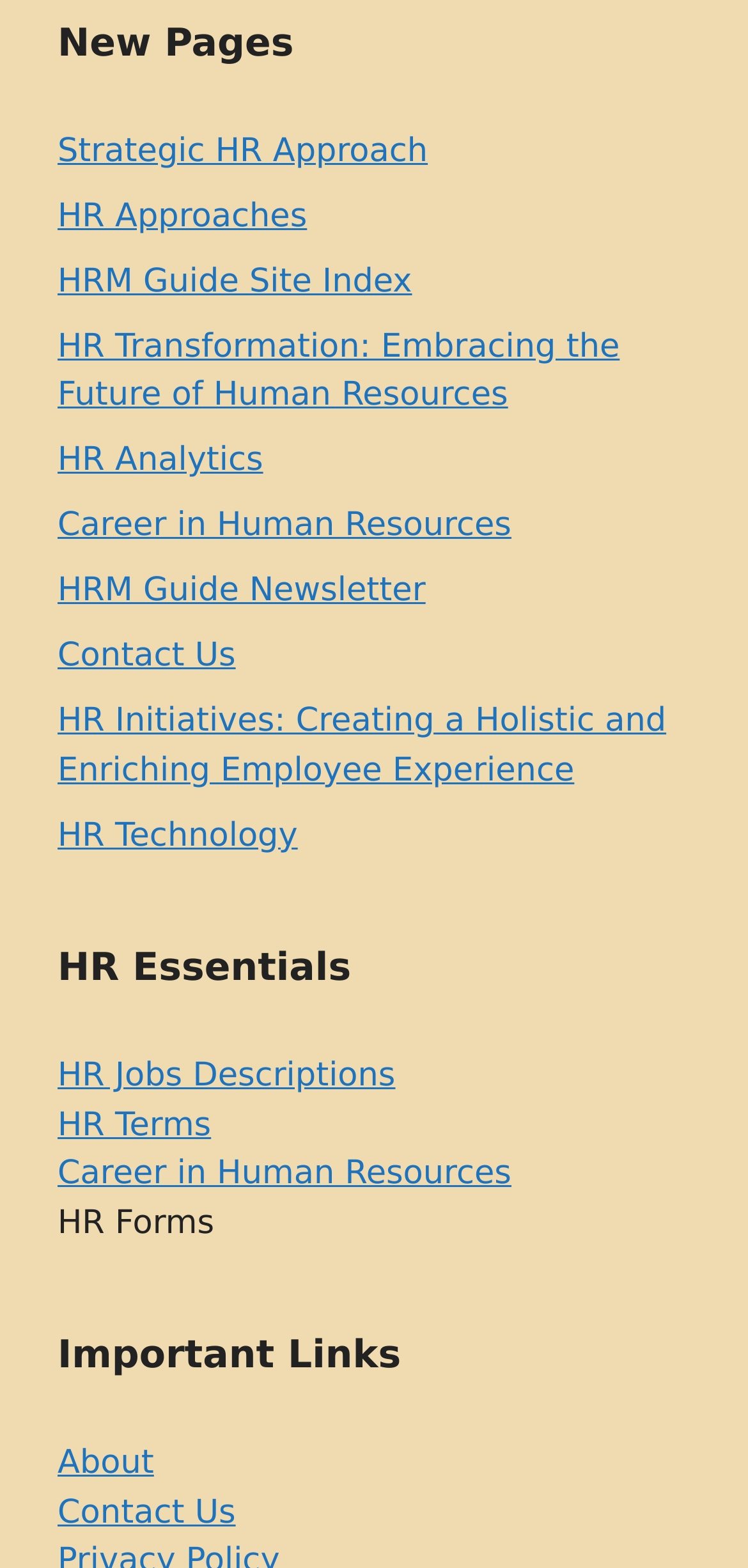Respond with a single word or short phrase to the following question: 
How many static text elements are there in the third section?

2